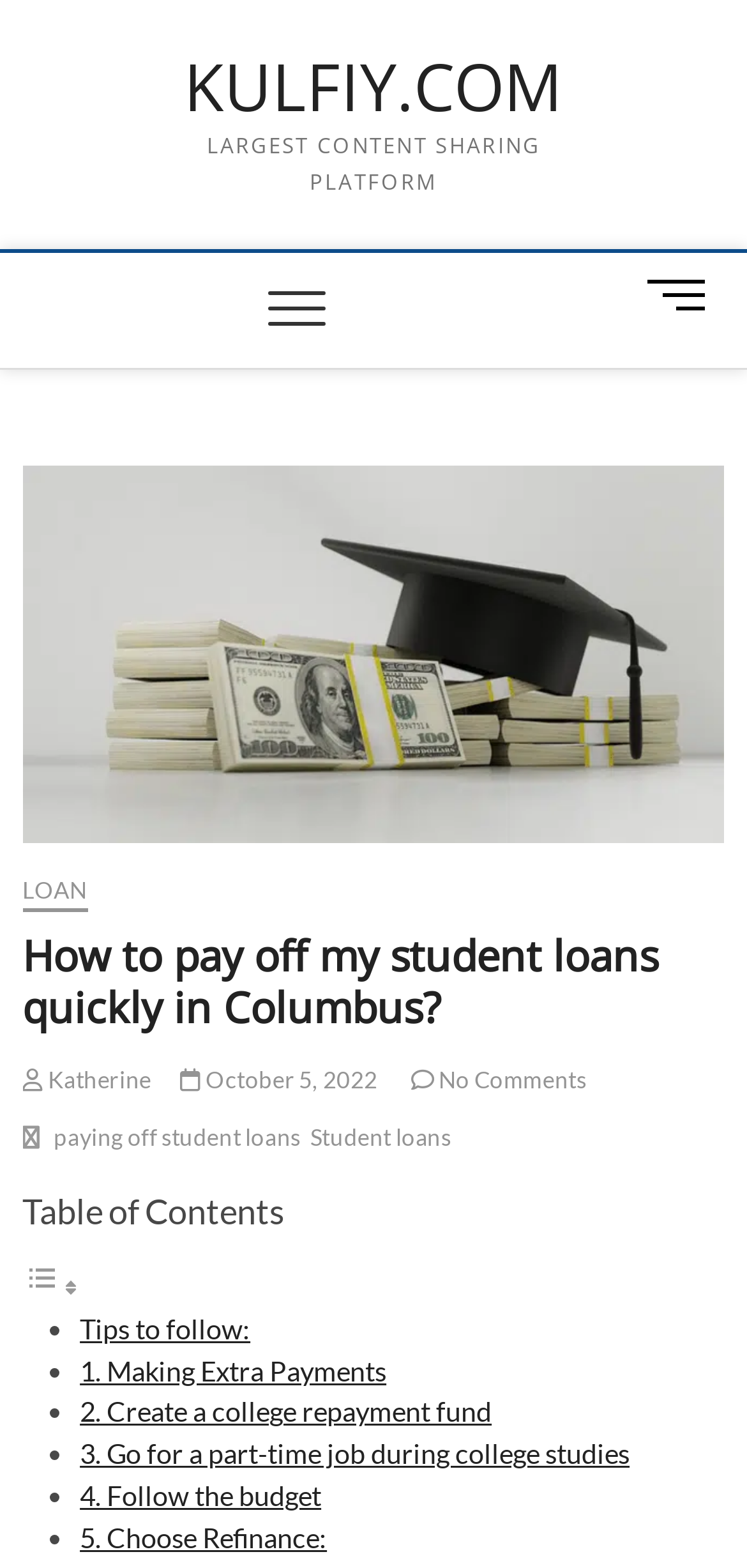How many tips are provided to pay off student loans?
Provide an in-depth answer to the question, covering all aspects.

The webpage provides a list of tips to pay off student loans, and each tip is marked with a bullet point. There are five bullet points, which means there are five tips provided.